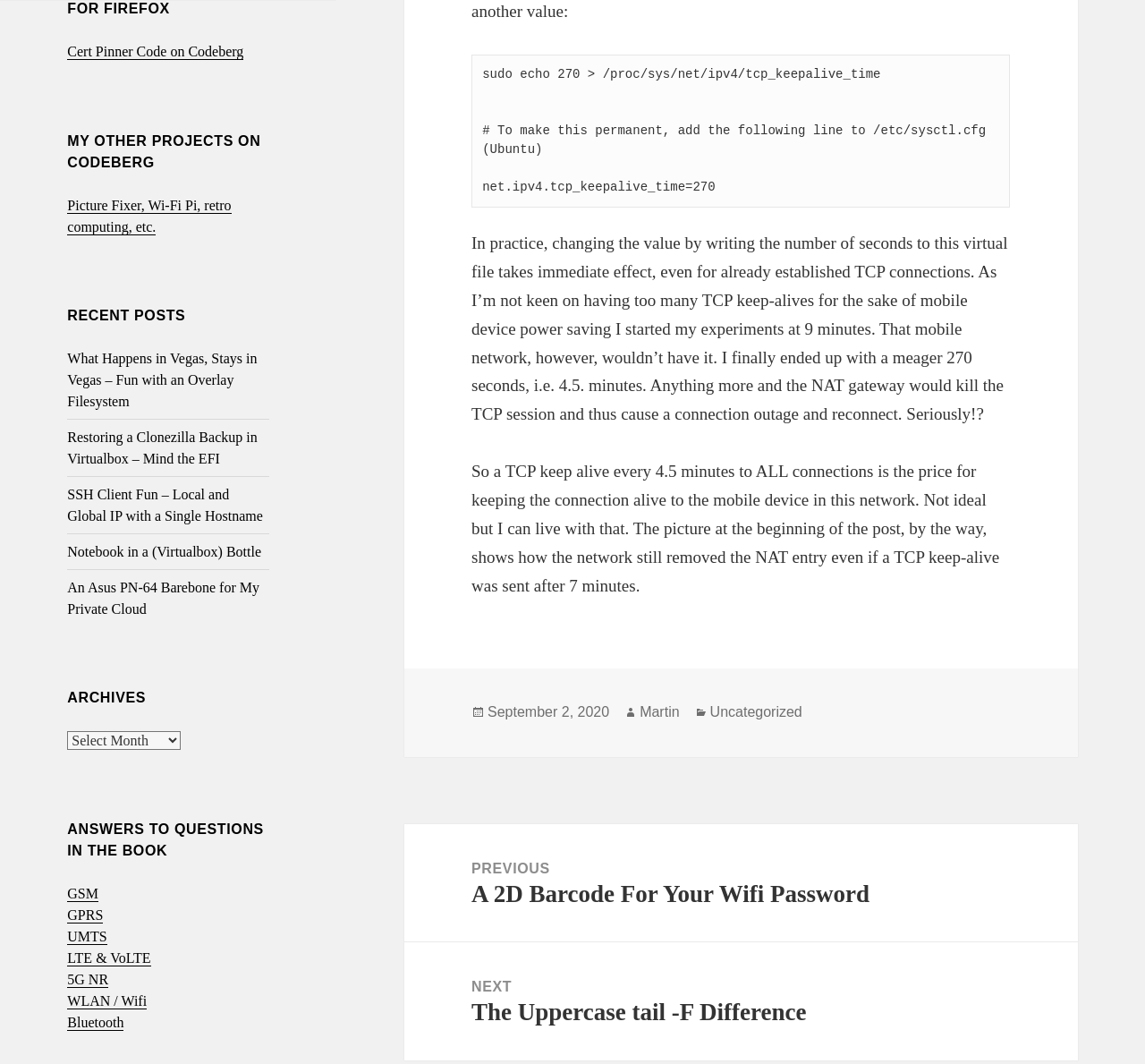For the given element description GSM, determine the bounding box coordinates of the UI element. The coordinates should follow the format (top-left x, top-left y, bottom-right x, bottom-right y) and be within the range of 0 to 1.

[0.059, 0.833, 0.086, 0.848]